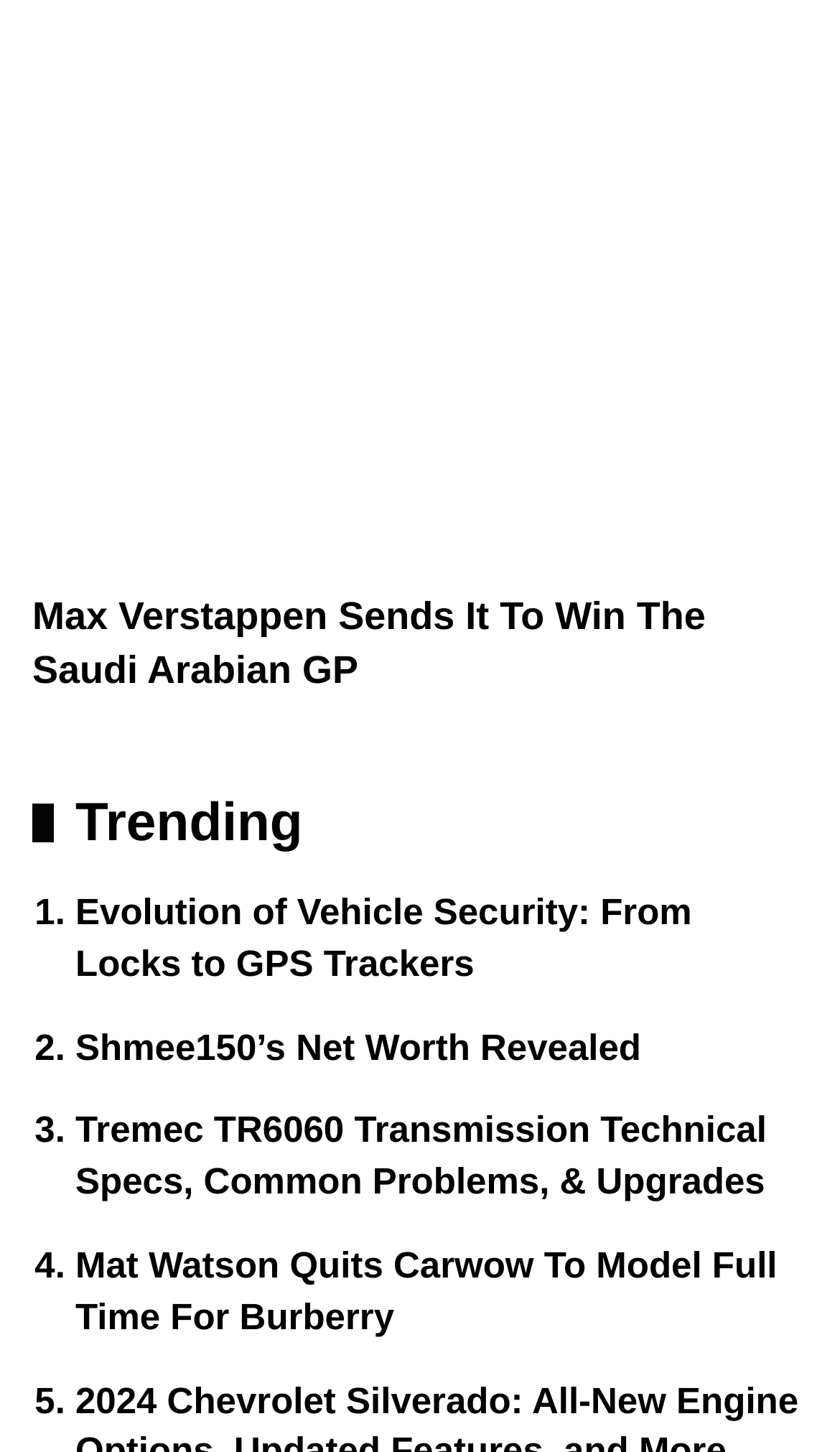How many links are in the list?
Can you provide an in-depth and detailed response to the question?

The list has five links, each with a corresponding list marker, such as '1.', '2.', etc., indicating that there are five items in the list.